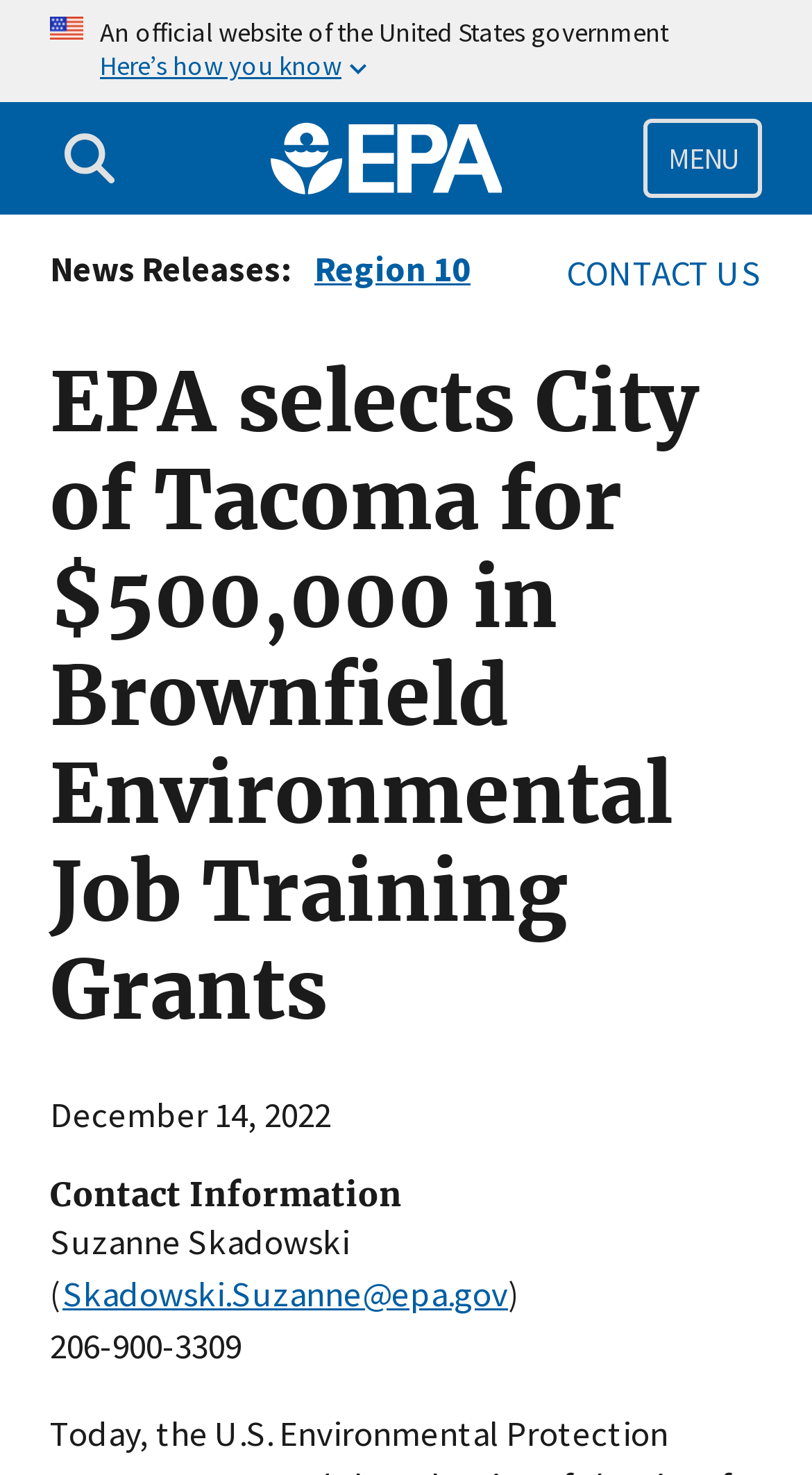What is the date of the news release?
Using the image provided, answer with just one word or phrase.

December 14, 2022